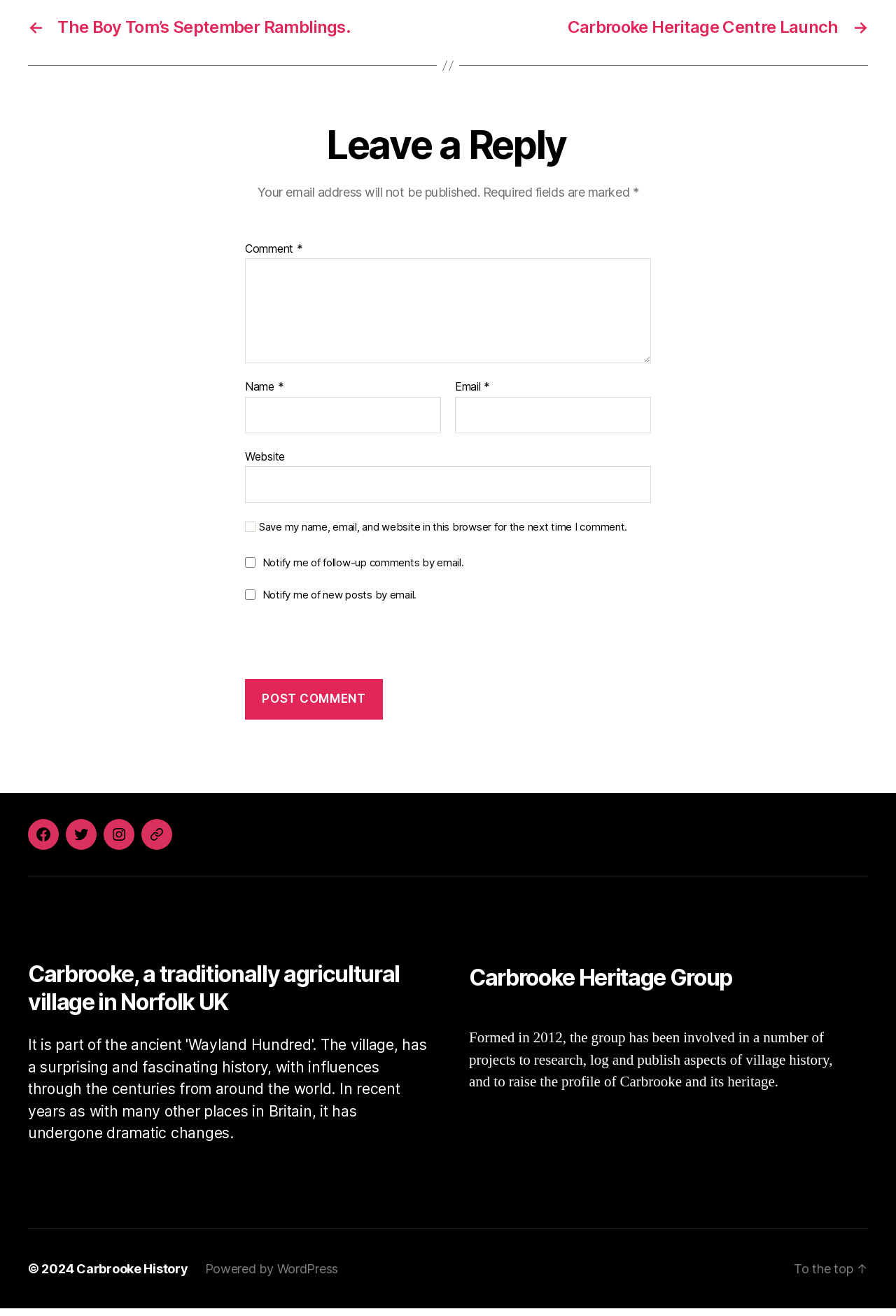What is the purpose of the 'Post Comment' button?
Using the visual information, reply with a single word or short phrase.

To submit a comment